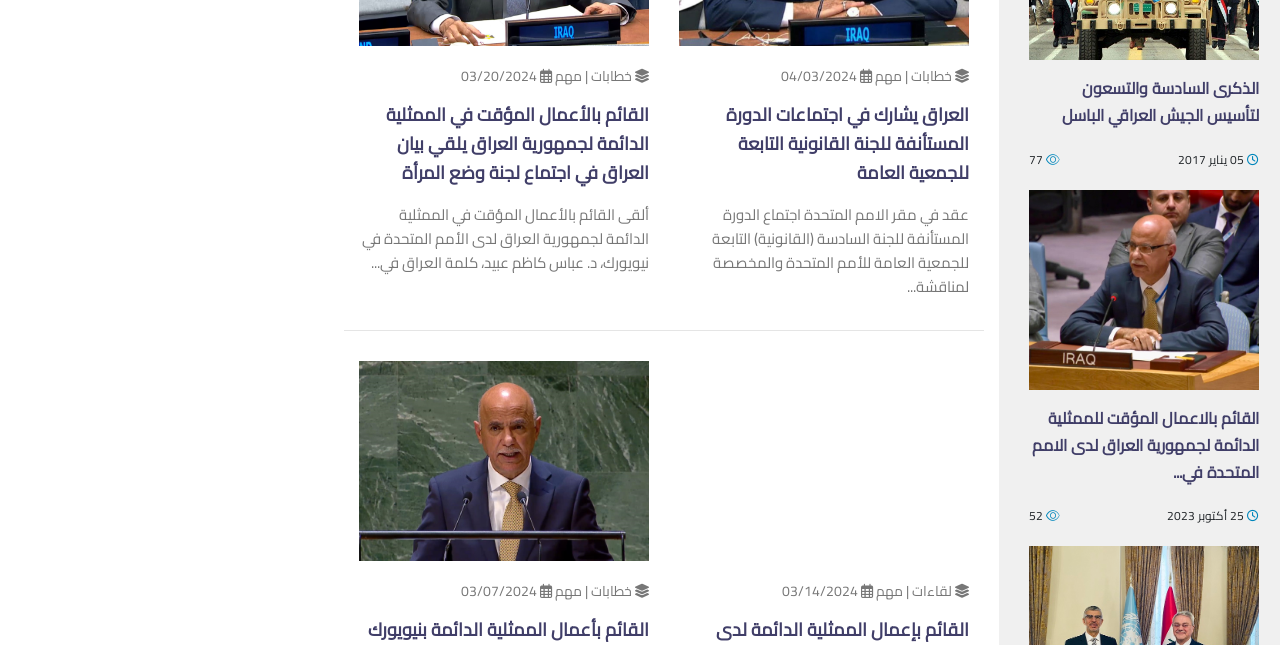Please determine the bounding box coordinates of the clickable area required to carry out the following instruction: "Read the statement about القائم بالأعمال المؤقت في الممثلية الدائمة لجمهورية العراق يلقي بيان العراق في اجتماع لجنة وضع المرأة". The coordinates must be four float numbers between 0 and 1, represented as [left, top, right, bottom].

[0.283, 0.152, 0.488, 0.293]